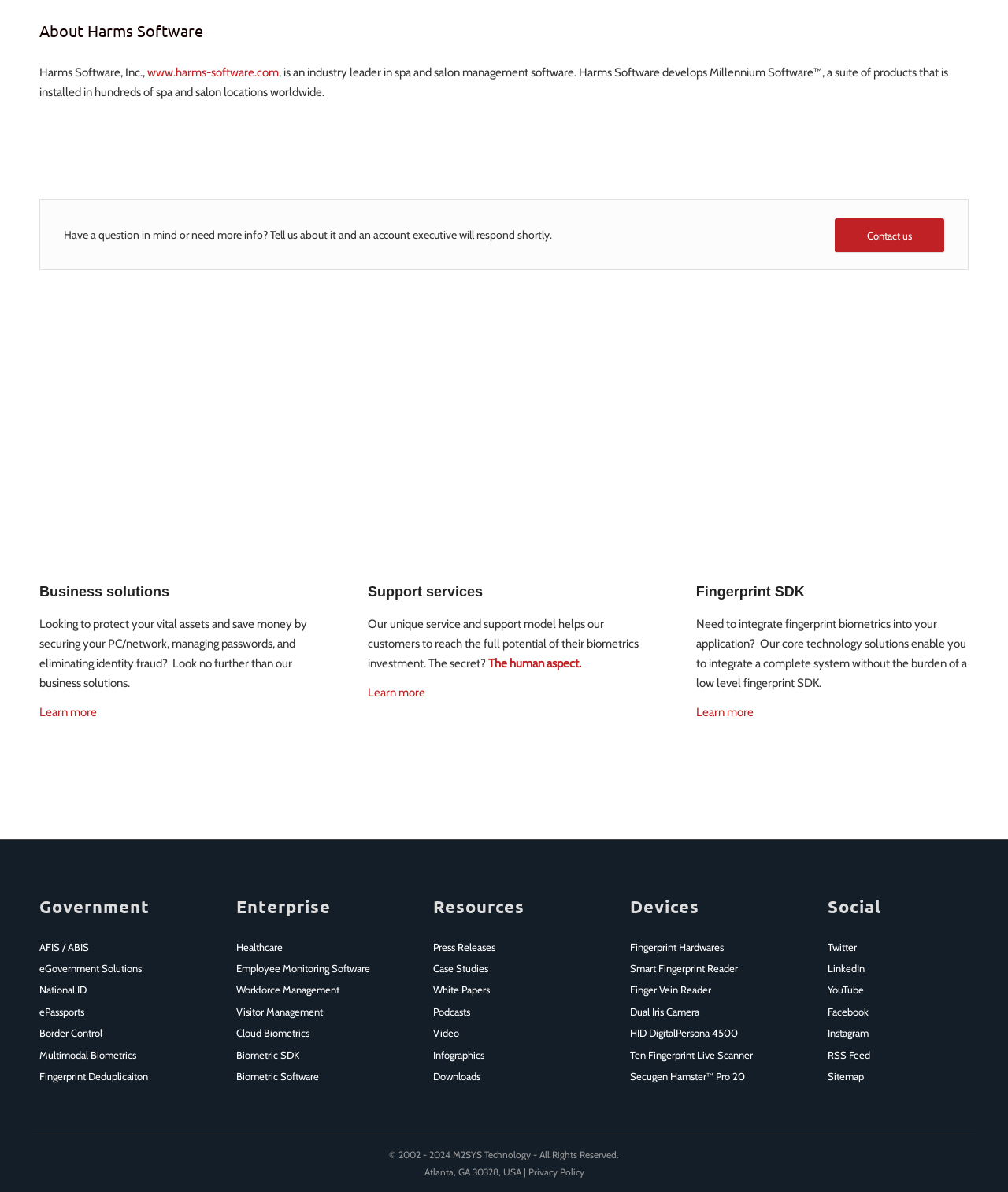Please locate the bounding box coordinates for the element that should be clicked to achieve the following instruction: "Contact us". Ensure the coordinates are given as four float numbers between 0 and 1, i.e., [left, top, right, bottom].

[0.828, 0.183, 0.937, 0.212]